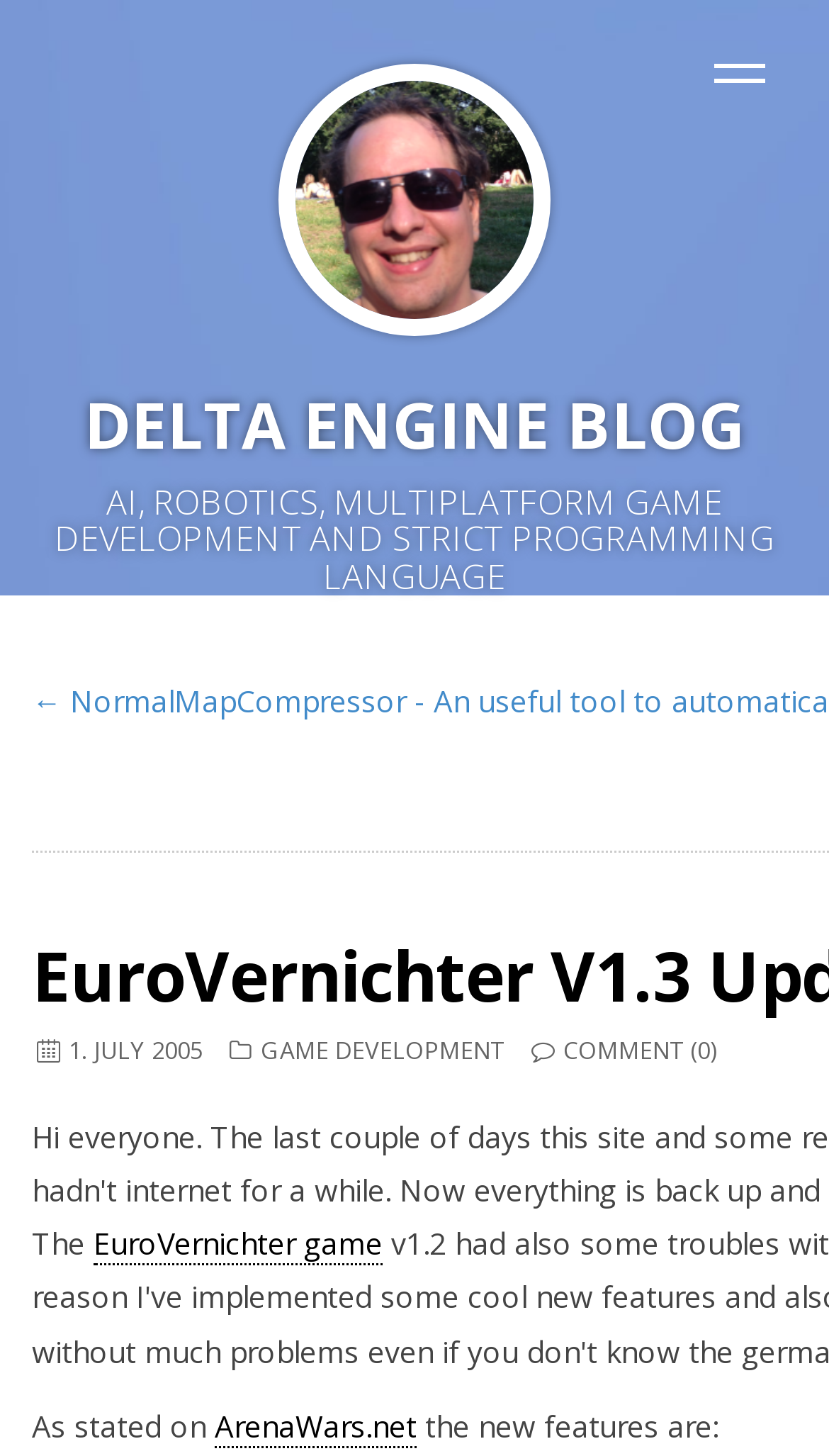Given the element description, predict the bounding box coordinates in the format (top-left x, top-left y, bottom-right x, bottom-right y), using floating point numbers between 0 and 1: ArenaWars.net

[0.259, 0.965, 0.503, 0.994]